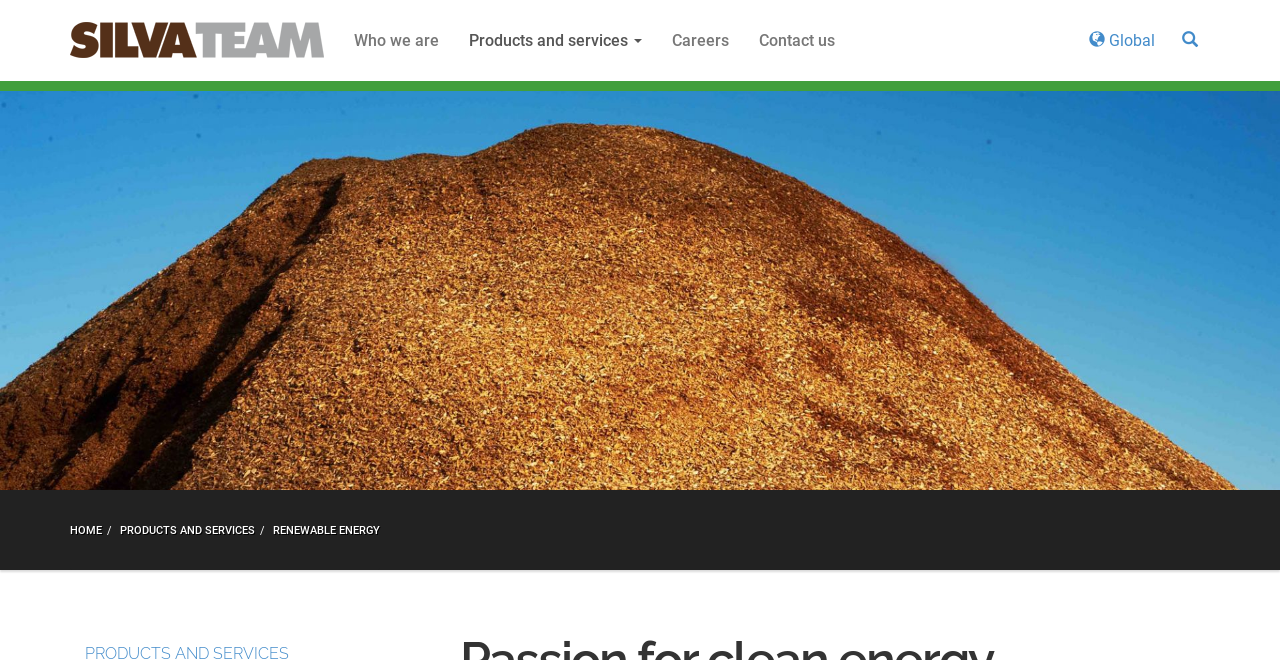Is the 'Global' link a dropdown menu?
Use the image to answer the question with a single word or phrase.

Yes